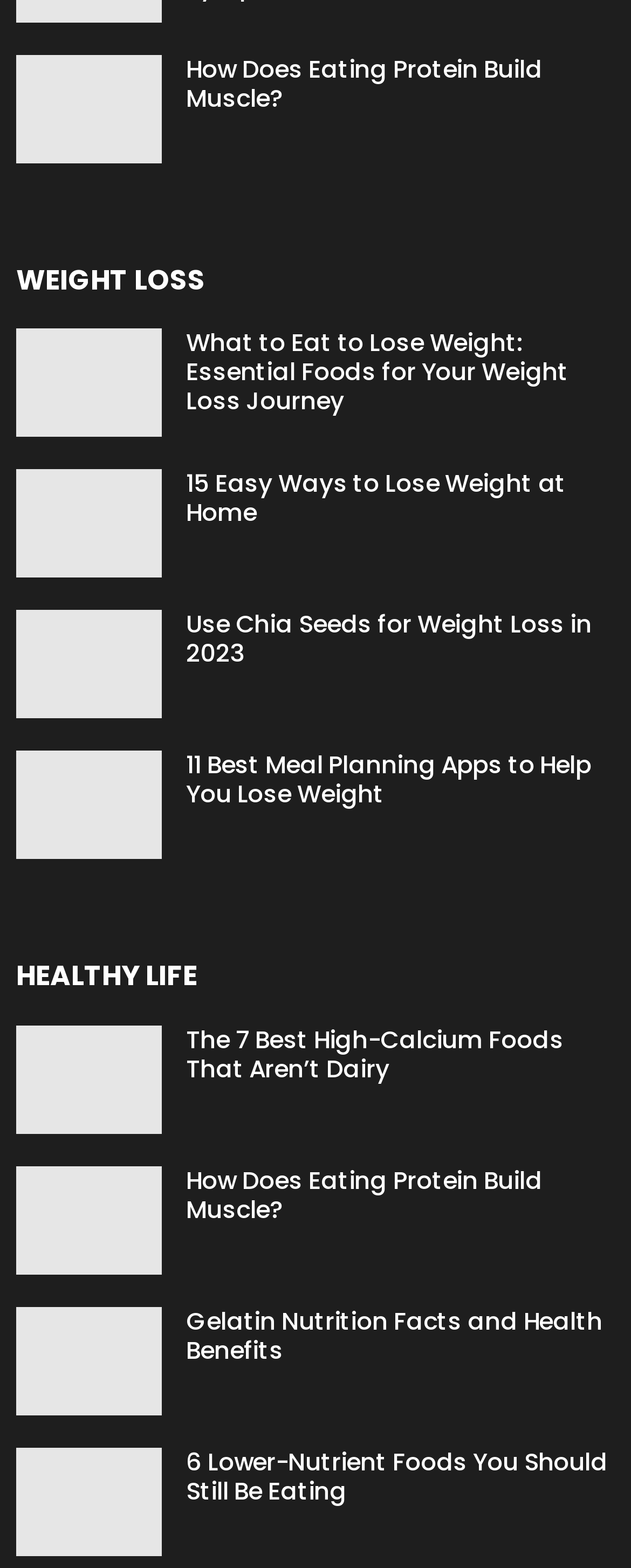Locate the bounding box coordinates of the area that needs to be clicked to fulfill the following instruction: "Read the article about what to eat to lose weight". The coordinates should be in the format of four float numbers between 0 and 1, namely [left, top, right, bottom].

[0.295, 0.21, 0.974, 0.266]